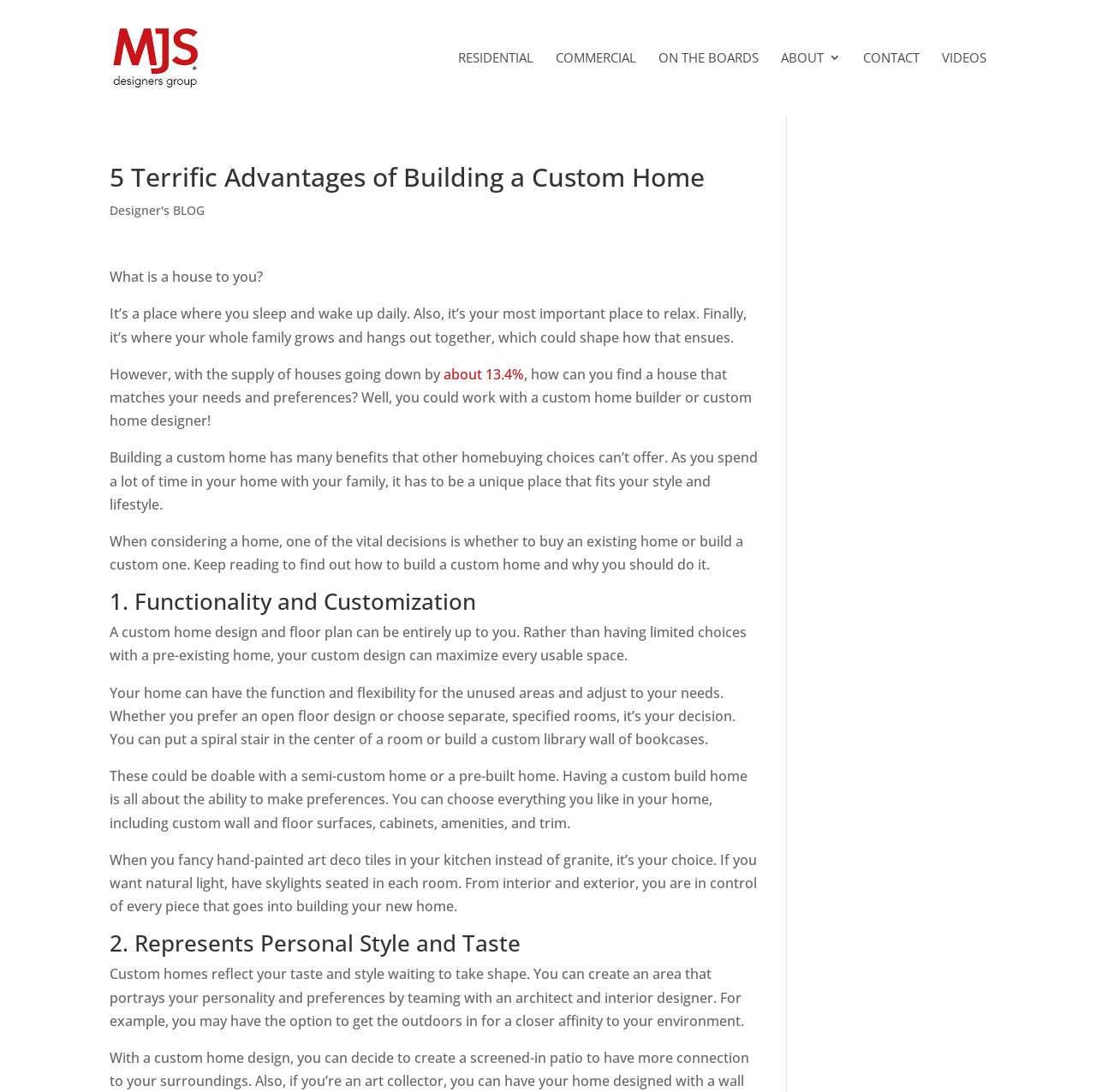Please specify the bounding box coordinates for the clickable region that will help you carry out the instruction: "Click on the 'MJS Designers Group' link".

[0.103, 0.043, 0.229, 0.06]